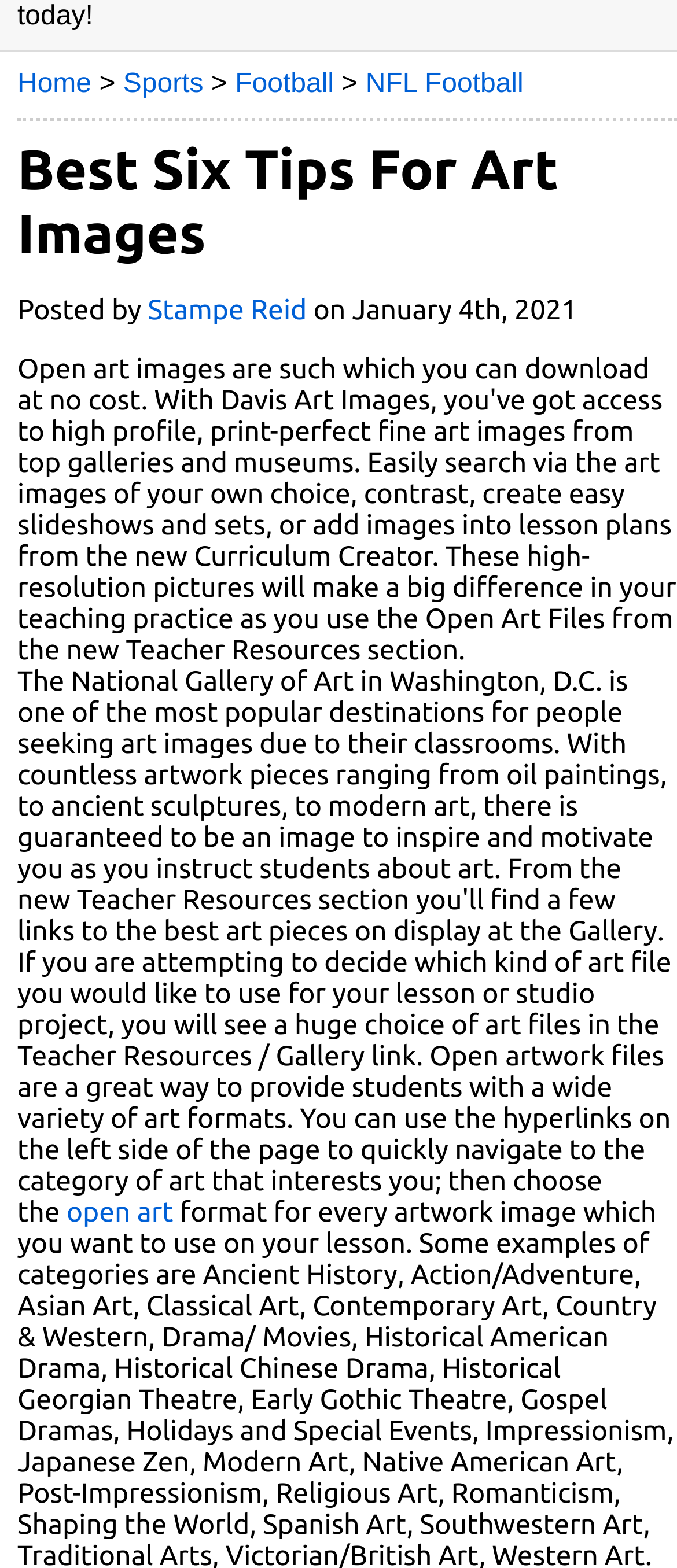Extract the bounding box coordinates for the HTML element that matches this description: "Panel Beater". The coordinates should be four float numbers between 0 and 1, i.e., [left, top, right, bottom].

None